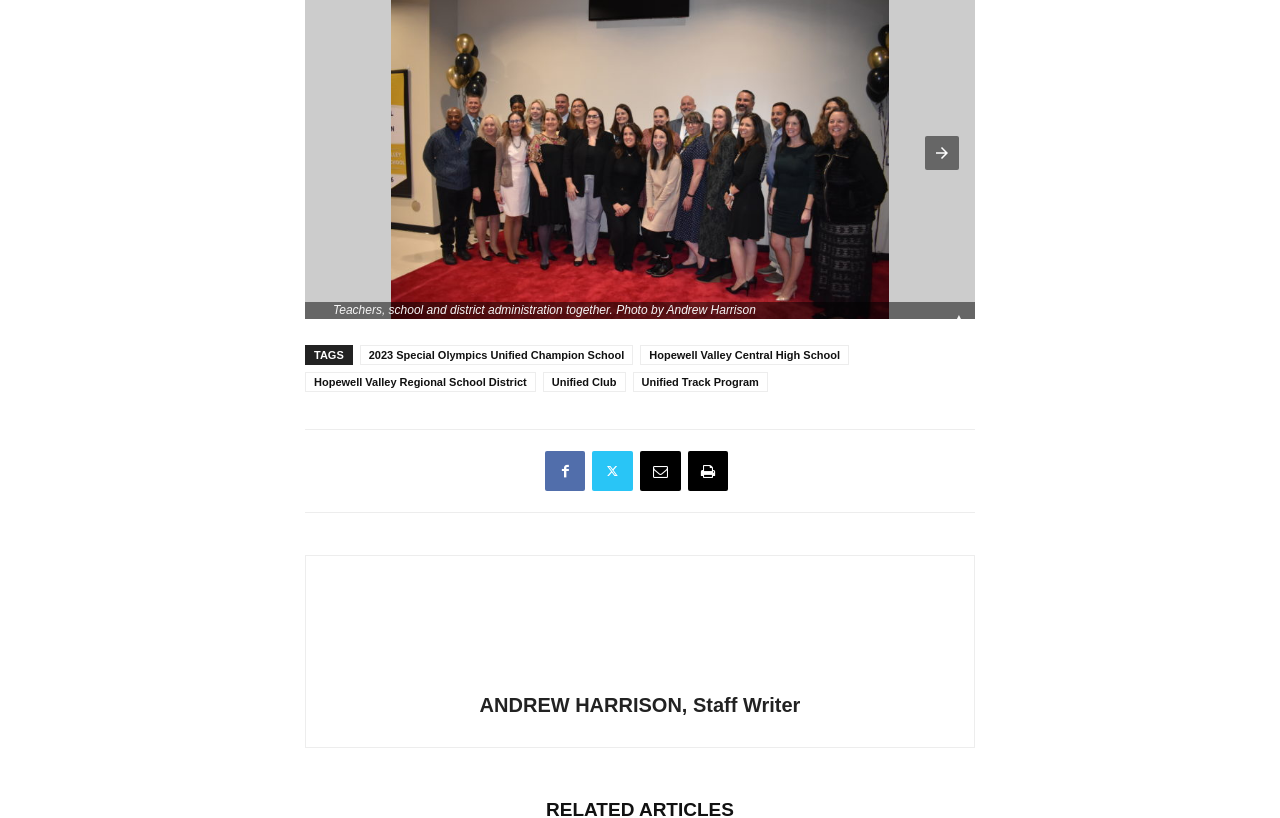Answer the following in one word or a short phrase: 
Who is the author of the article?

Andrew Harrison